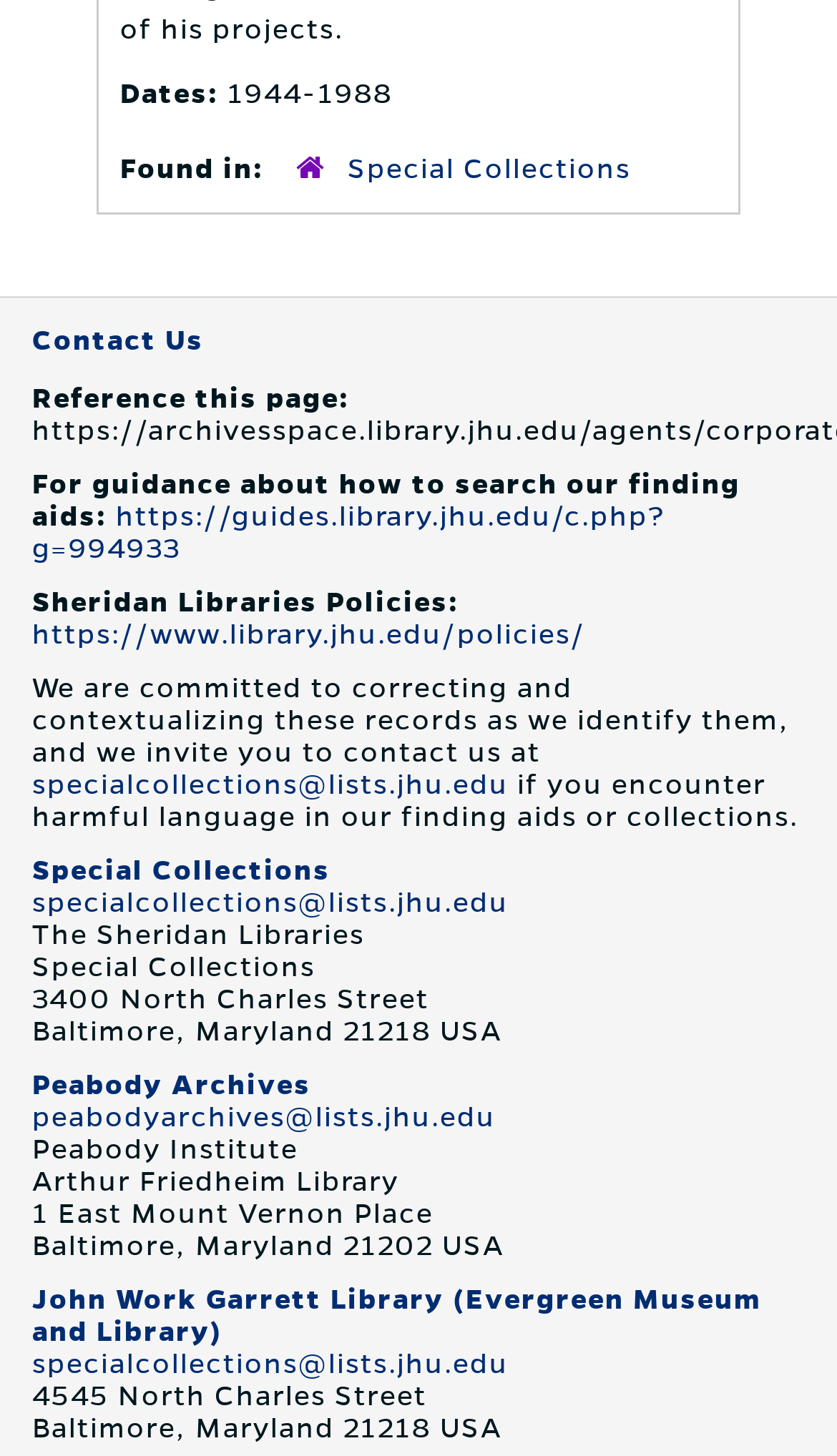Please determine the bounding box coordinates of the element to click on in order to accomplish the following task: "Go to 'Peabody Archives'". Ensure the coordinates are four float numbers ranging from 0 to 1, i.e., [left, top, right, bottom].

[0.038, 0.735, 0.372, 0.756]